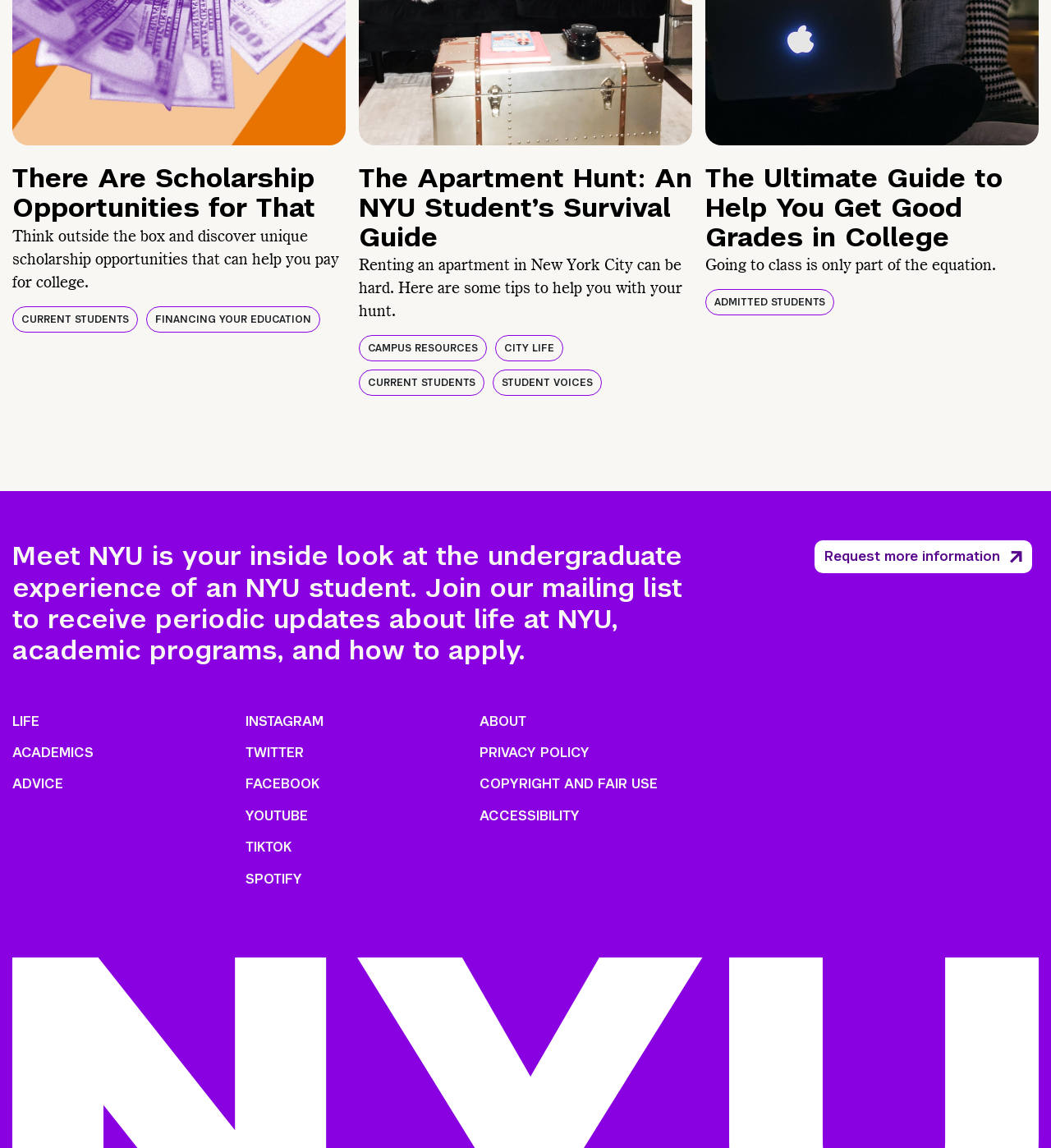Pinpoint the bounding box coordinates for the area that should be clicked to perform the following instruction: "Explore current students' life".

[0.012, 0.266, 0.131, 0.289]